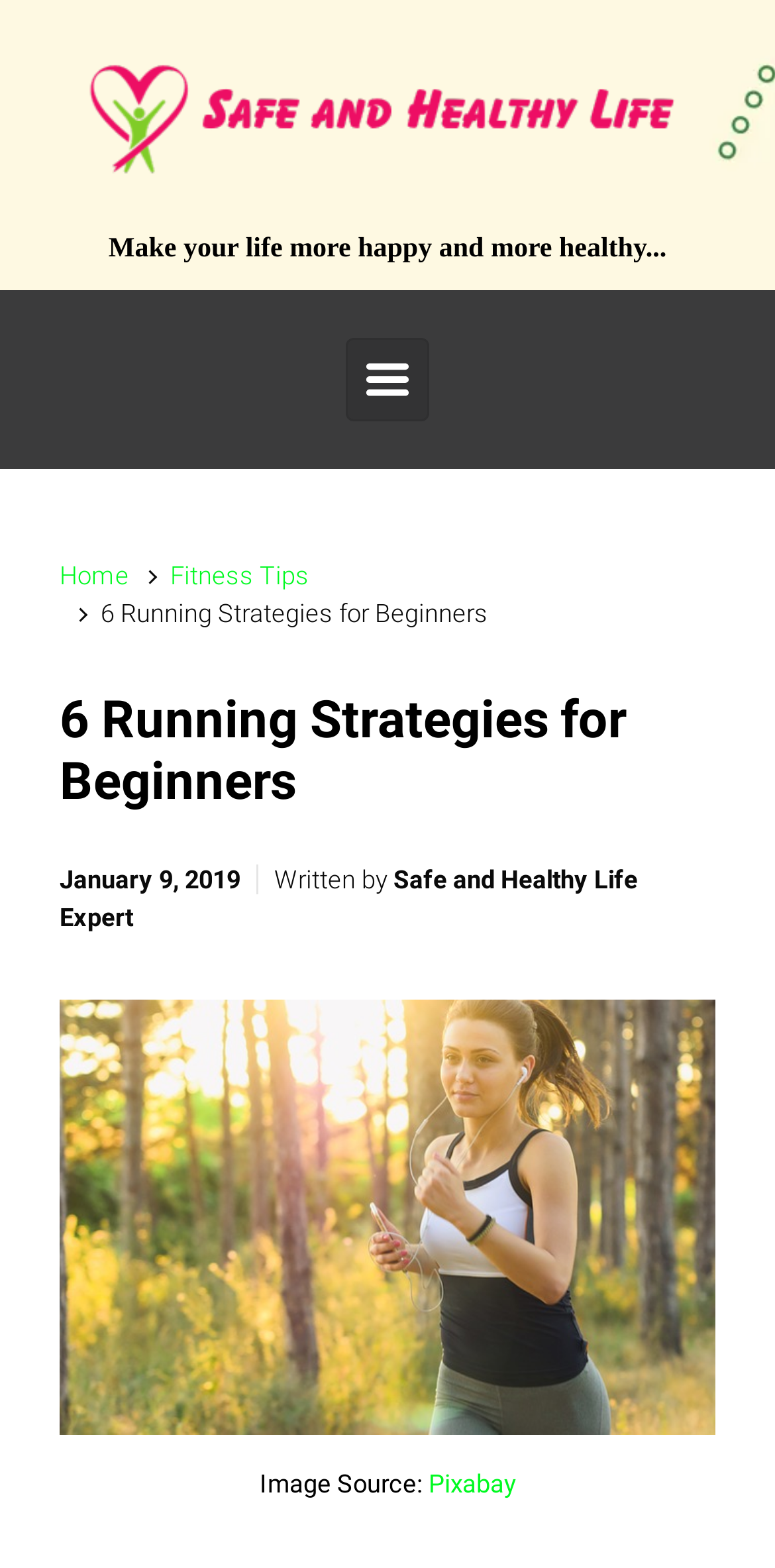Answer this question in one word or a short phrase: What is the name of the website?

Safe and Healthy Life